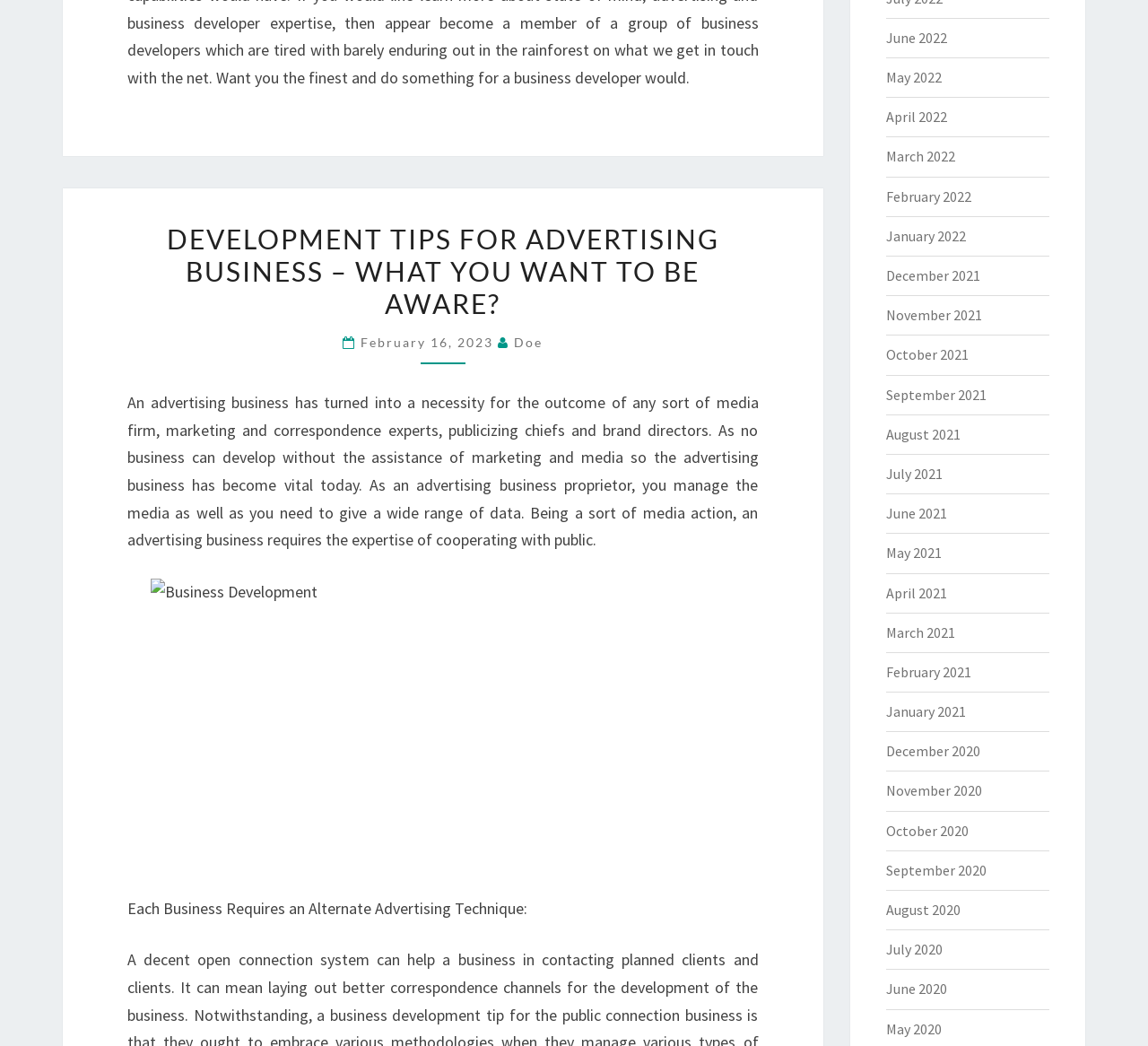Predict the bounding box of the UI element that fits this description: "February 16, 2023".

[0.314, 0.32, 0.434, 0.335]